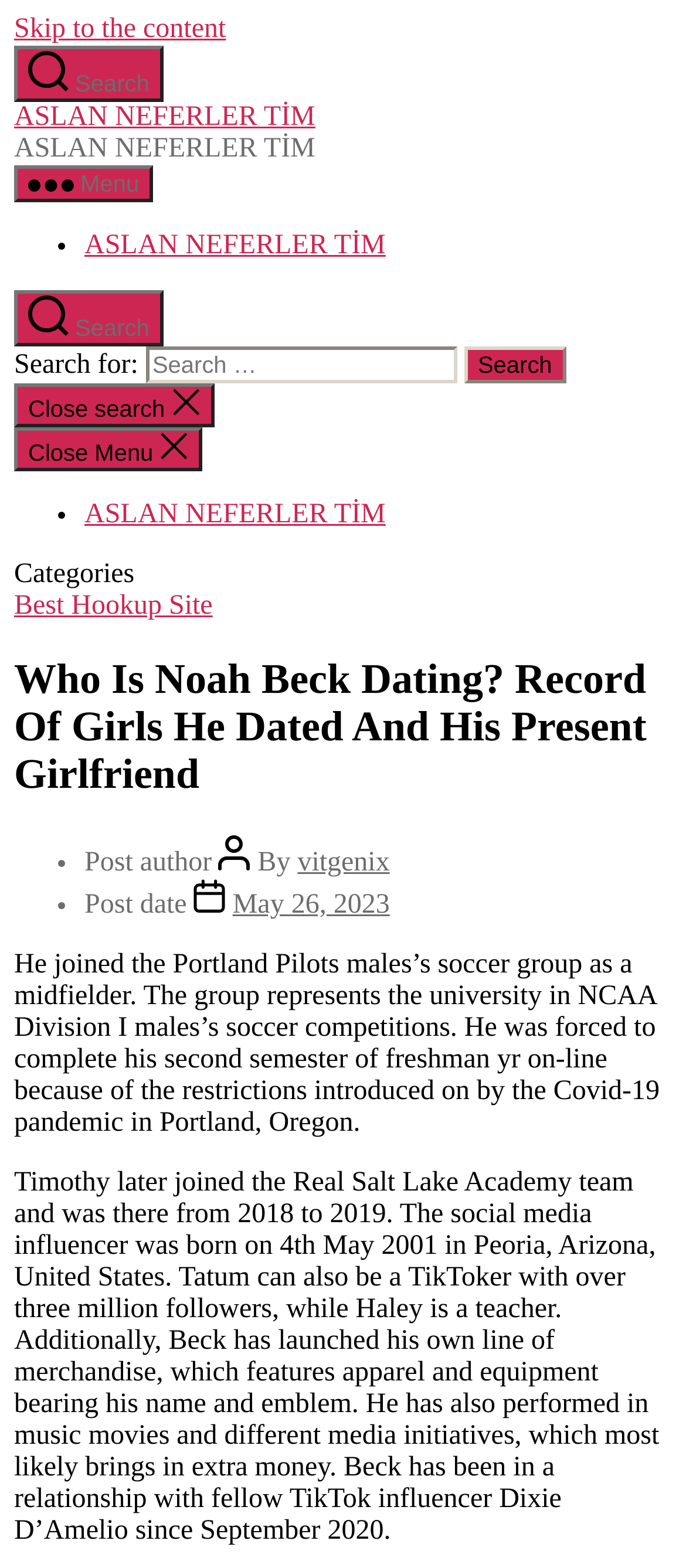Locate the UI element described by Close search and provide its bounding box coordinates. Use the format (top-left x, top-left y, bottom-right x, bottom-right y) with all values as floating point numbers between 0 and 1.

[0.021, 0.244, 0.312, 0.273]